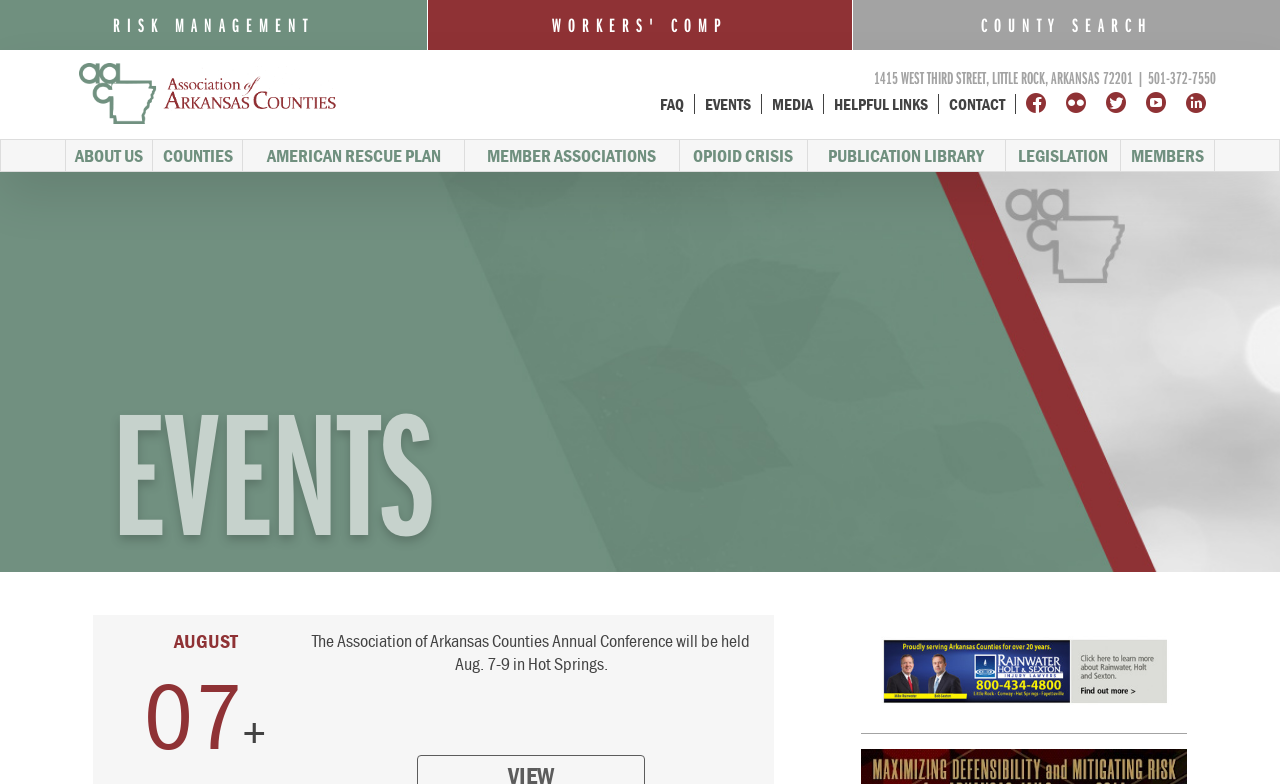Locate the bounding box coordinates of the area you need to click to fulfill this instruction: 'Click on RISK MANAGEMENT'. The coordinates must be in the form of four float numbers ranging from 0 to 1: [left, top, right, bottom].

[0.0, 0.0, 0.333, 0.064]